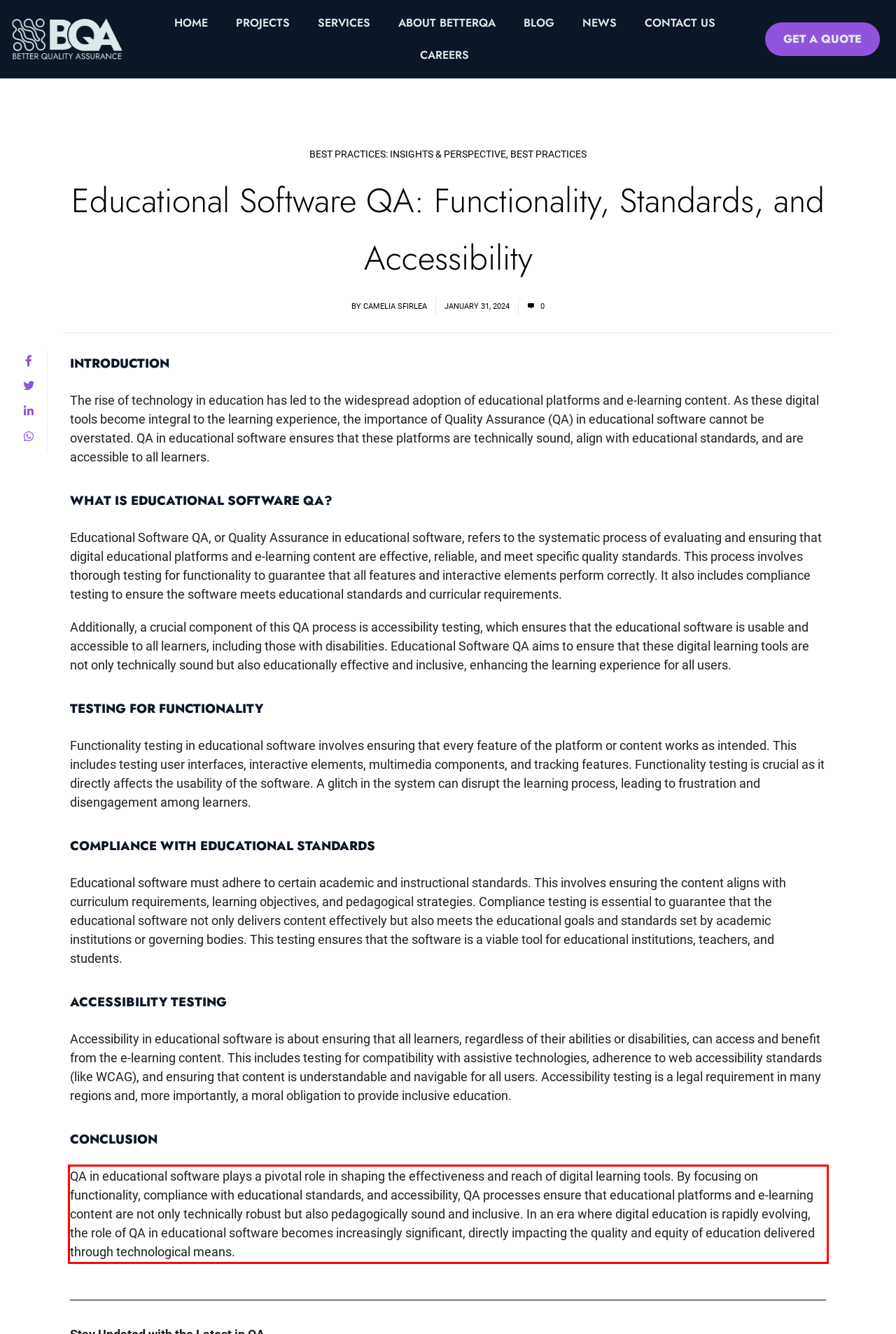Examine the webpage screenshot and use OCR to obtain the text inside the red bounding box.

QA in educational software plays a pivotal role in shaping the effectiveness and reach of digital learning tools. By focusing on functionality, compliance with educational standards, and accessibility, QA processes ensure that educational platforms and e-learning content are not only technically robust but also pedagogically sound and inclusive. In an era where digital education is rapidly evolving, the role of QA in educational software becomes increasingly significant, directly impacting the quality and equity of education delivered through technological means.